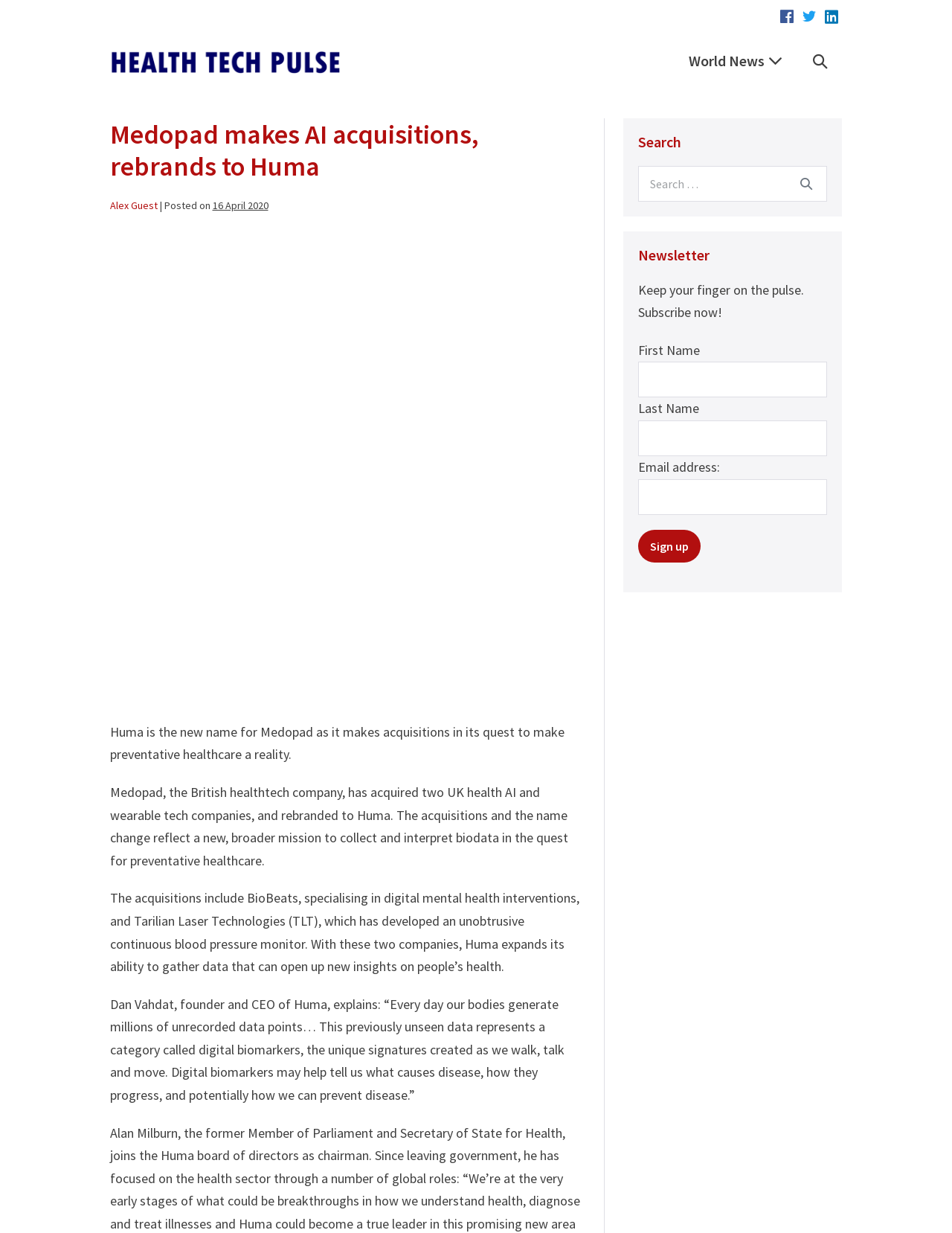Please find and provide the title of the webpage.

Medopad makes AI acquisitions, rebrands to Huma